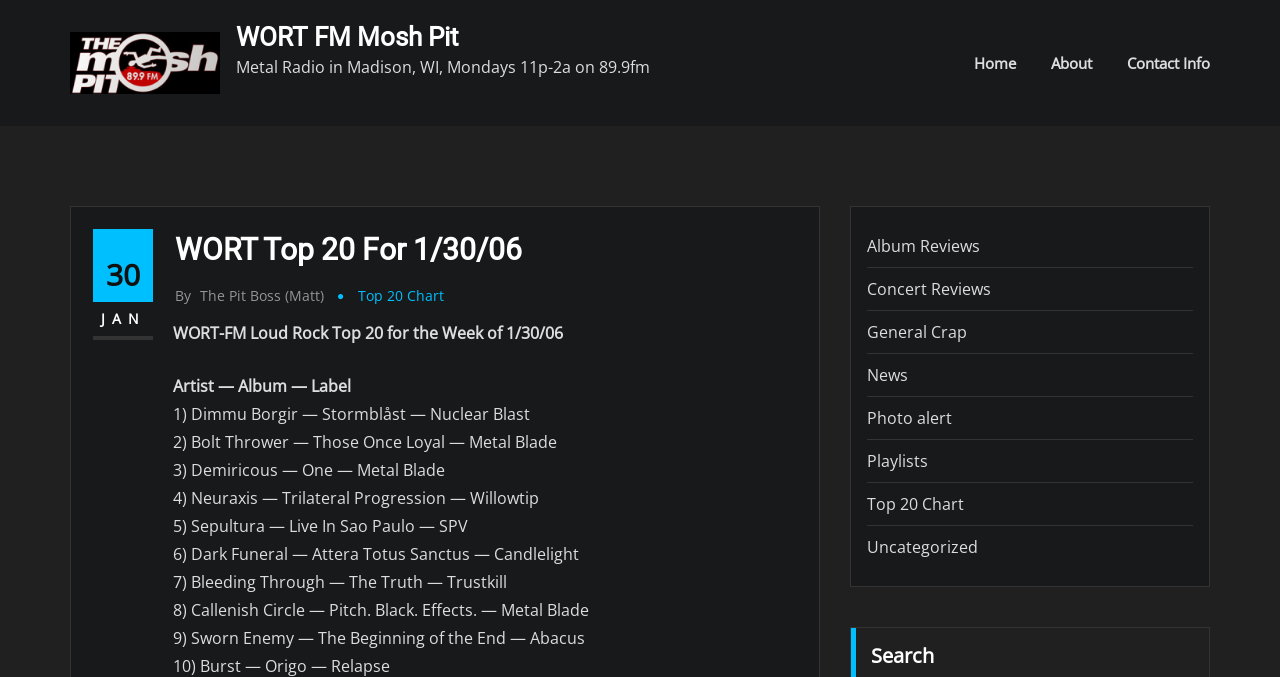What is the title of the top 20 chart for 1/30/06?
Refer to the image and offer an in-depth and detailed answer to the question.

The title of the top 20 chart for 1/30/06 can be found in the heading element 'WORT Top 20 For 1/30/06' and also in the link 'WORT Top 20 For 1/30/06' which suggests that WORT Top 20 For 1/30/06 is the title of the top 20 chart.